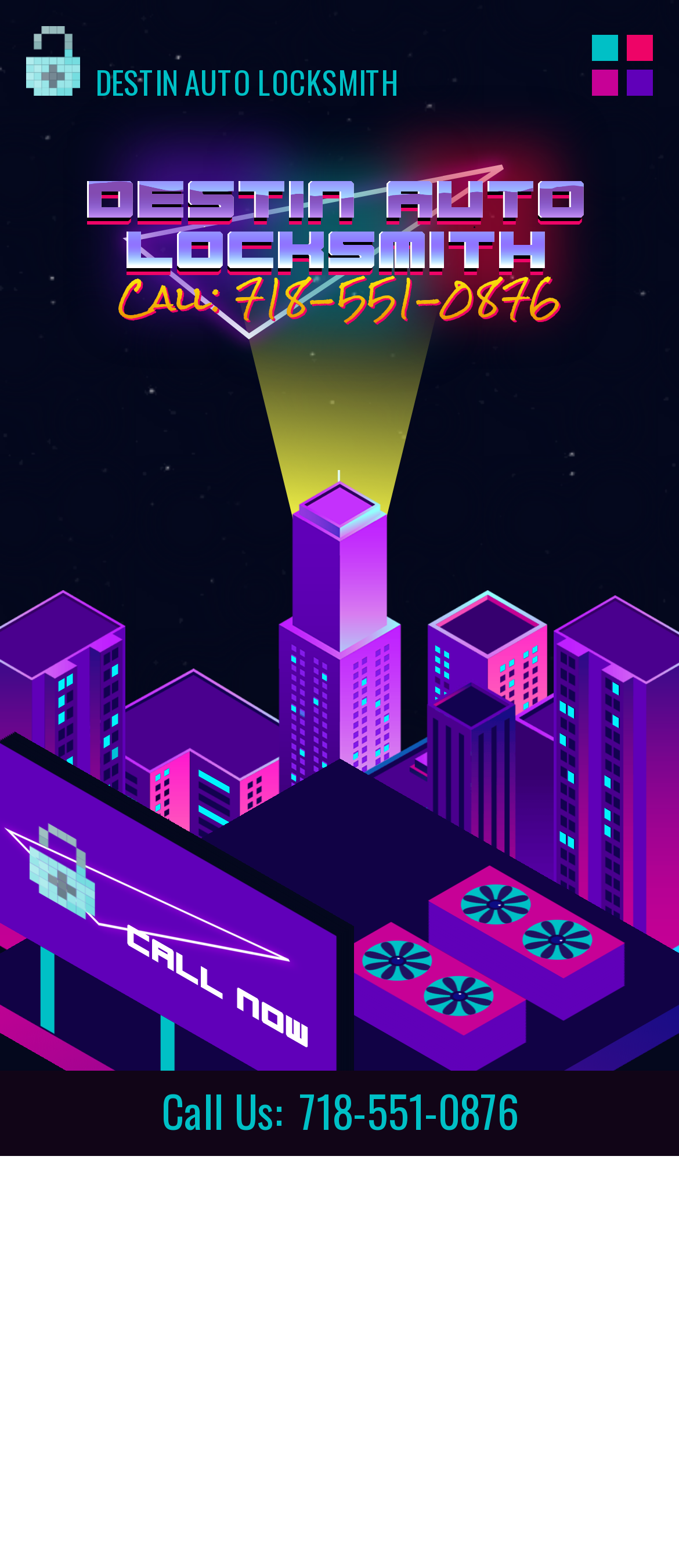Describe every aspect of the webpage comprehensively.

The webpage is about Destin Auto Locksmith, a locksmith service provider in New York City. At the top, there is a prominent link to call the locksmith service, with the phone number 718-551-0876. Below this, there is a logo image of Destin Auto Locksmith NYC, accompanied by a link to the same.

The main content of the page is divided into sections, each featuring a set of images and text. On the left side, there are images related to locksmith services, including 24/7 emergency locksmith service, residential locksmith services, and commercial locksmith services. These images are stacked vertically, with the 24/7 emergency locksmith service image at the top and the commercial locksmith services image at the bottom.

On the right side, there are more images, including ones for locksmith near me, professional locksmith team, and 24/7 locksmith services. These images are also stacked vertically, with the locksmith near me image at the top and the 24/7 locksmith services image at the bottom.

In the middle of the page, there is a section with two columns of images. The left column features images for lock repair and lock change, while the right column features similar images. Above this section, there is a link to call the locksmith service, with the text "CALL NOW".

Throughout the page, there are several instances of the text "LOCKSMITH" and "Call: 718-551-0876", which reinforces the locksmith service theme. Overall, the webpage is designed to promote Destin Auto Locksmith's services and encourage visitors to call for assistance.